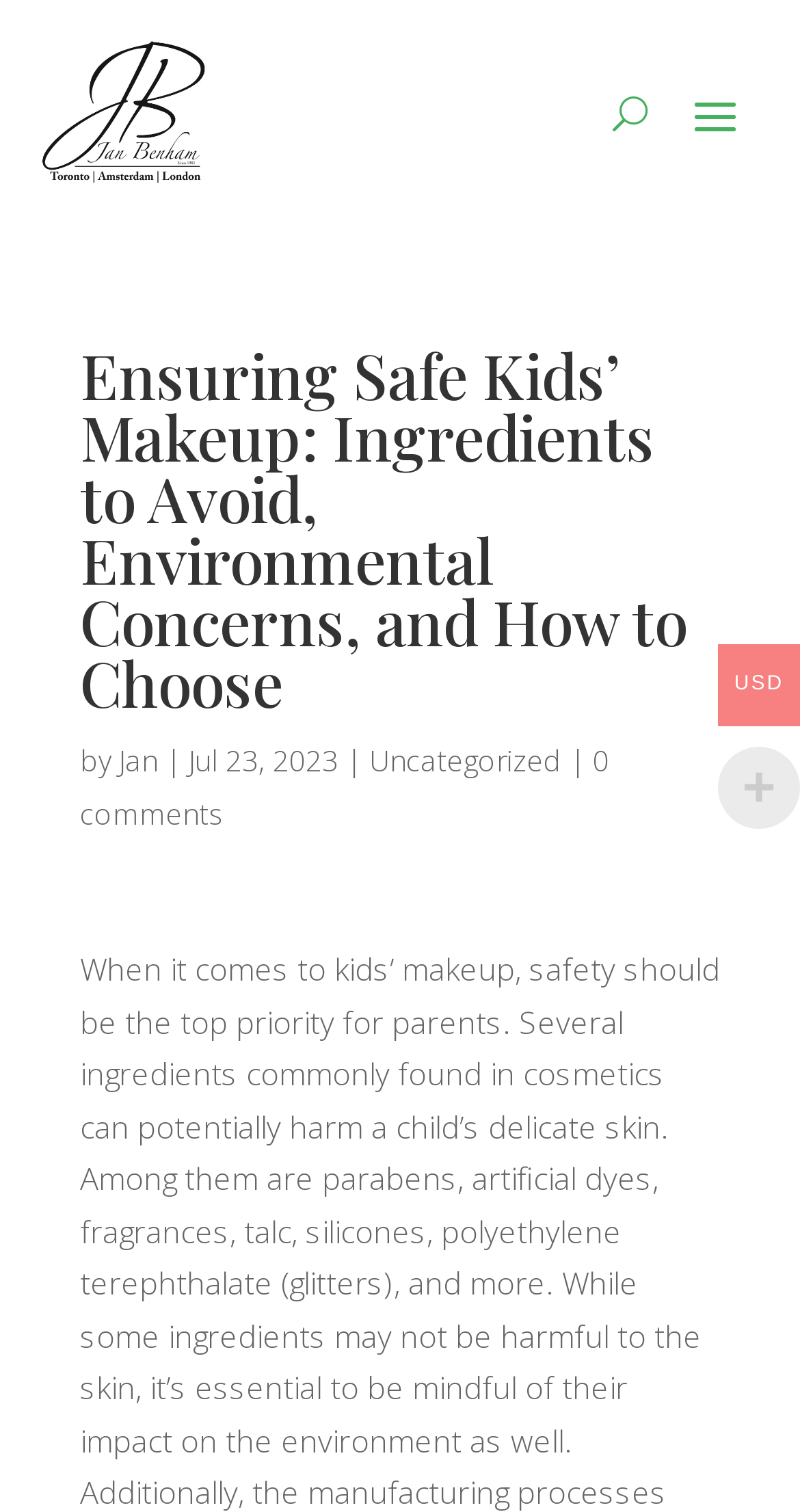Is there a button on the top right corner?
Use the image to give a comprehensive and detailed response to the question.

By examining the bounding box coordinates of the elements, we can see that there is a button with the label 'U' located at the top right corner of the page, with coordinates [0.765, 0.053, 0.809, 0.097].